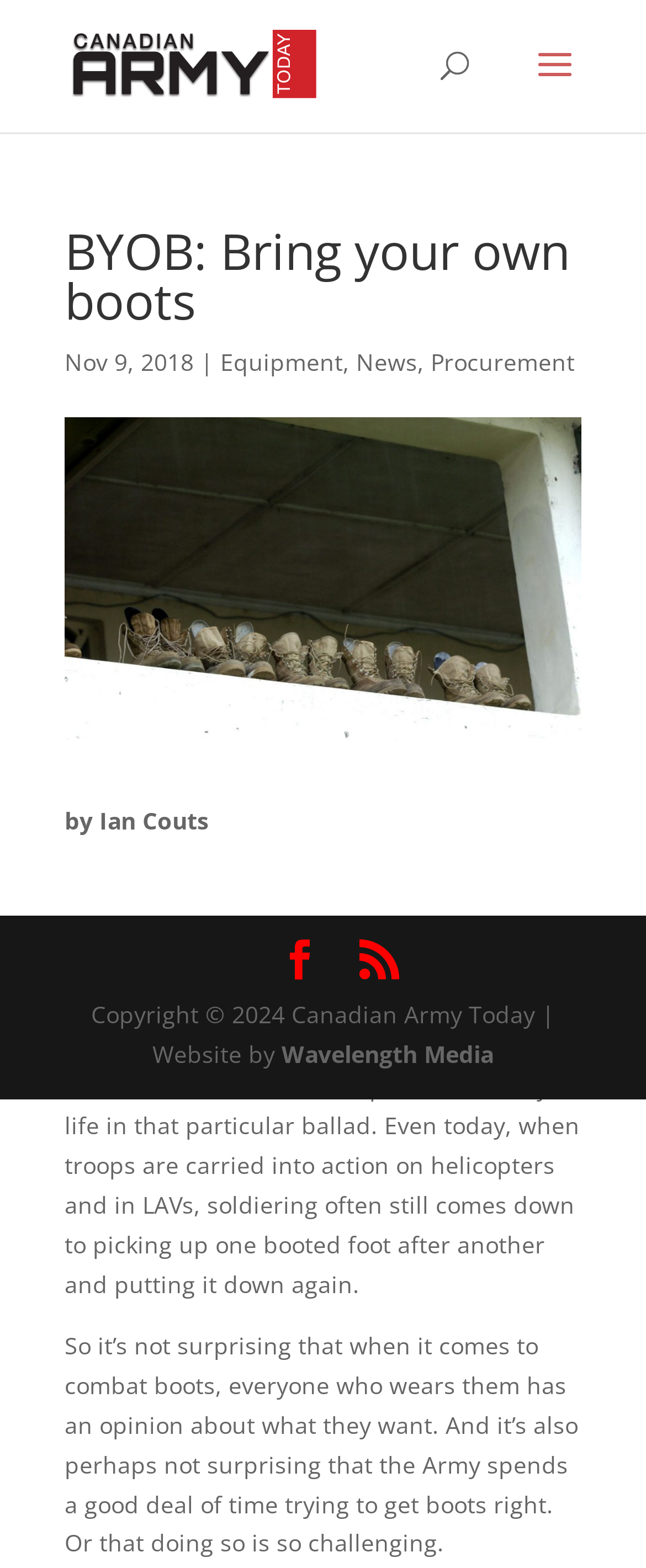Using the element description provided, determine the bounding box coordinates in the format (top-left x, top-left y, bottom-right x, bottom-right y). Ensure that all values are floating point numbers between 0 and 1. Element description: alt="Canadian Army Today"

[0.11, 0.03, 0.49, 0.05]